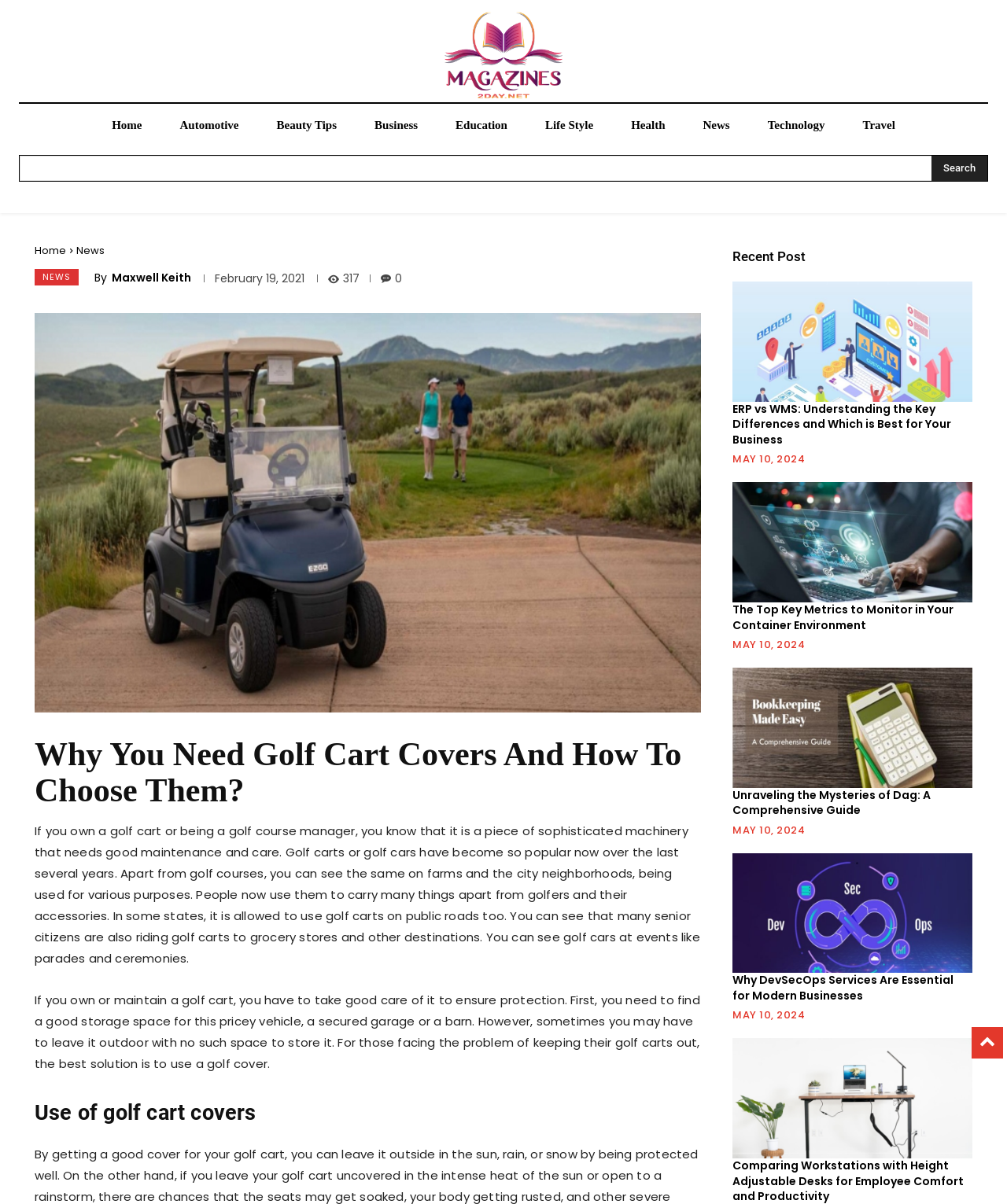Answer the question briefly using a single word or phrase: 
What is the date of the article?

February 19, 2021